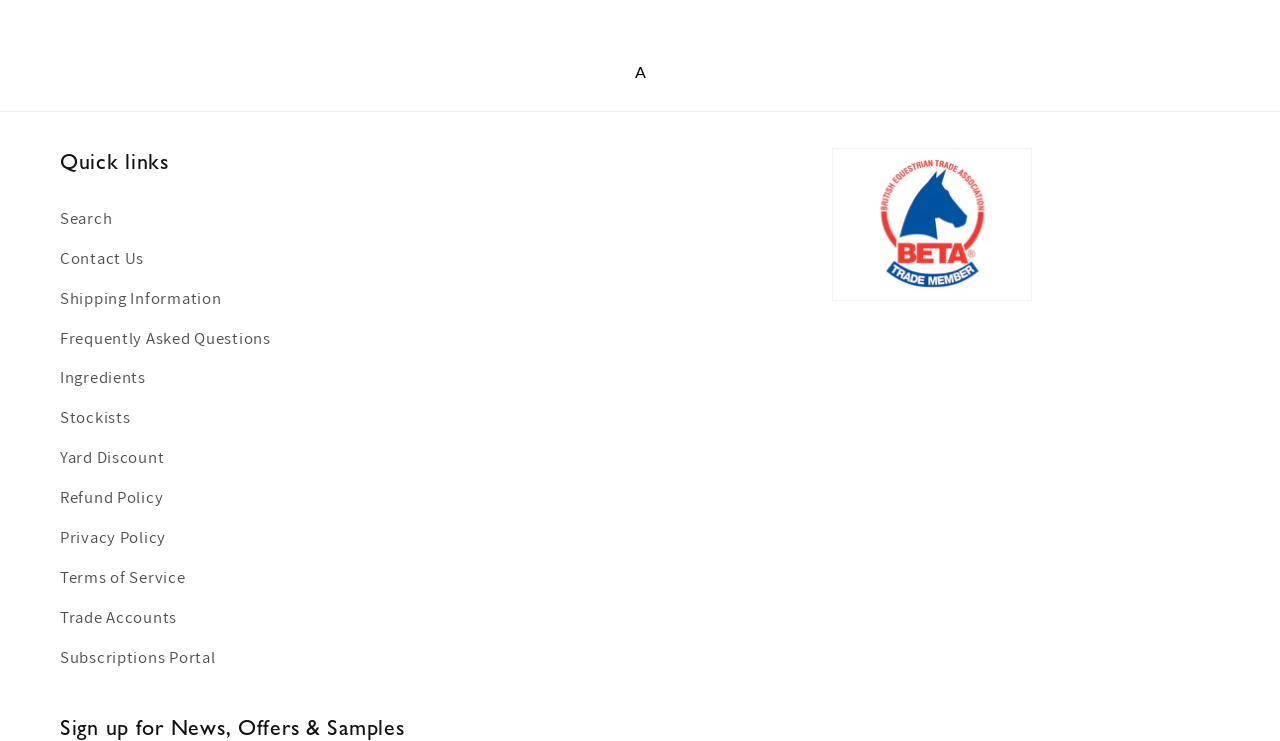Specify the bounding box coordinates of the element's area that should be clicked to execute the given instruction: "Search the website". The coordinates should be four float numbers between 0 and 1, i.e., [left, top, right, bottom].

[0.047, 0.276, 0.088, 0.322]